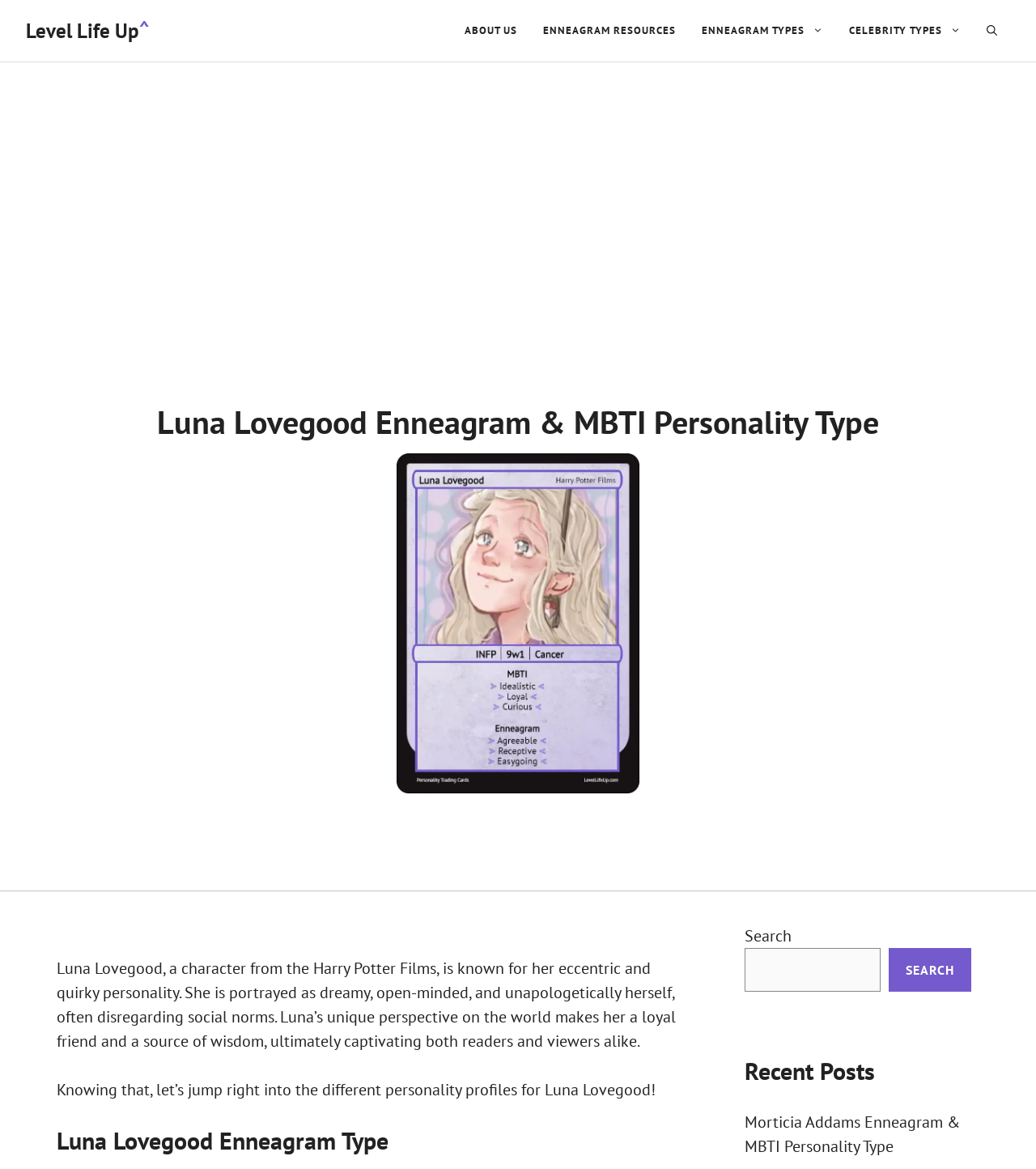What type of content is the webpage focused on?
Kindly offer a detailed explanation using the data available in the image.

The webpage is focused on discussing the personality types of Luna Lovegood, including her Enneagram and MBTI personality types, as indicated by the heading 'Luna Lovegood Enneagram & MBTI Personality Type' and the static text discussing her personality traits.